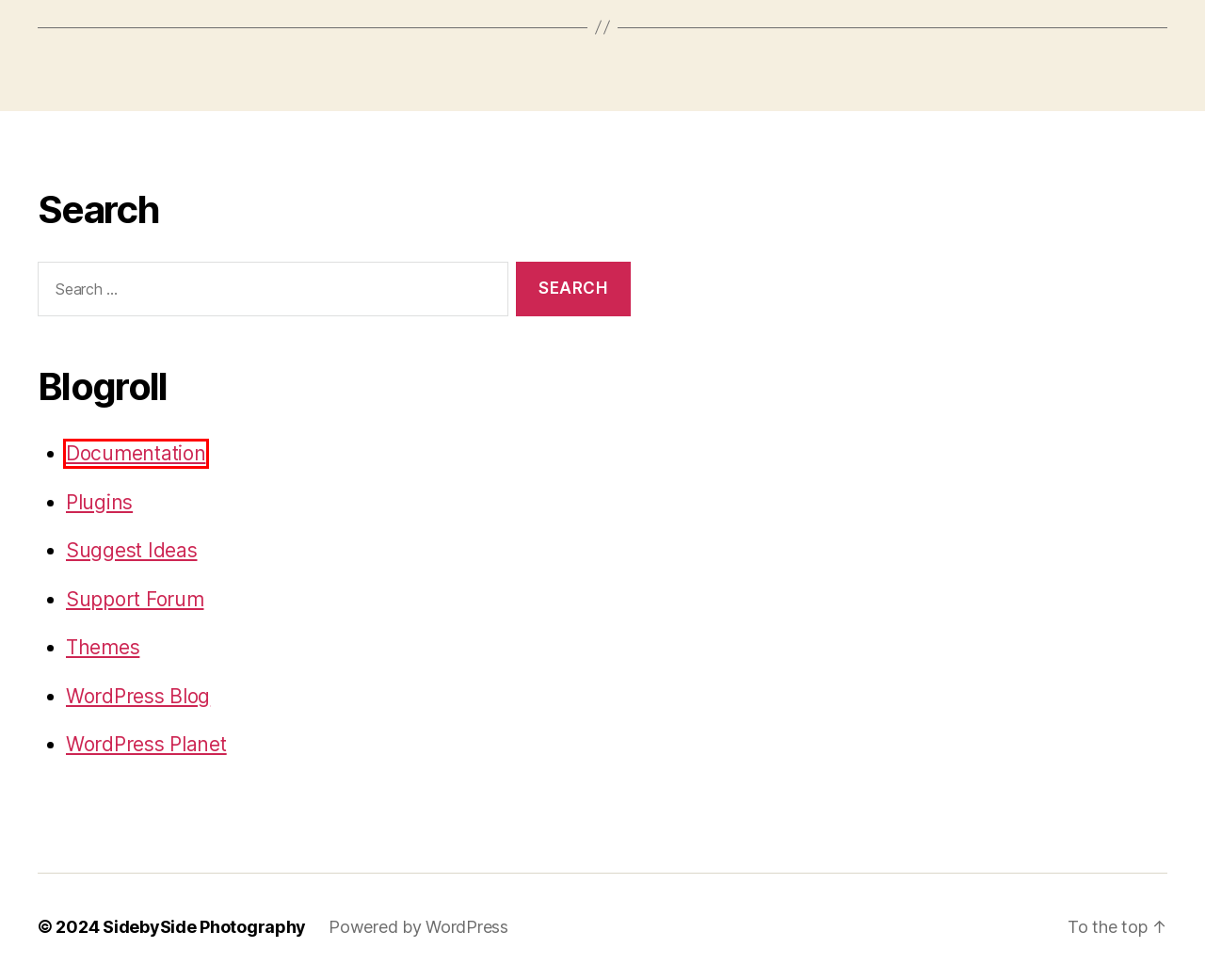Review the webpage screenshot provided, noting the red bounding box around a UI element. Choose the description that best matches the new webpage after clicking the element within the bounding box. The following are the options:
A. Documentation – WordPress.org
B. WordPress Themes | WordPress.org
C. WordPress Plugins | WordPress.org
D. Planet — WordPress.org
E. Blog Tool, Publishing Platform, and CMS – WordPress.org
F. WordPress News – The latest news about WordPress and the WordPress community
G. Main Page « WordPress Codex
H. Requests and Feedback | WordPress.org

G